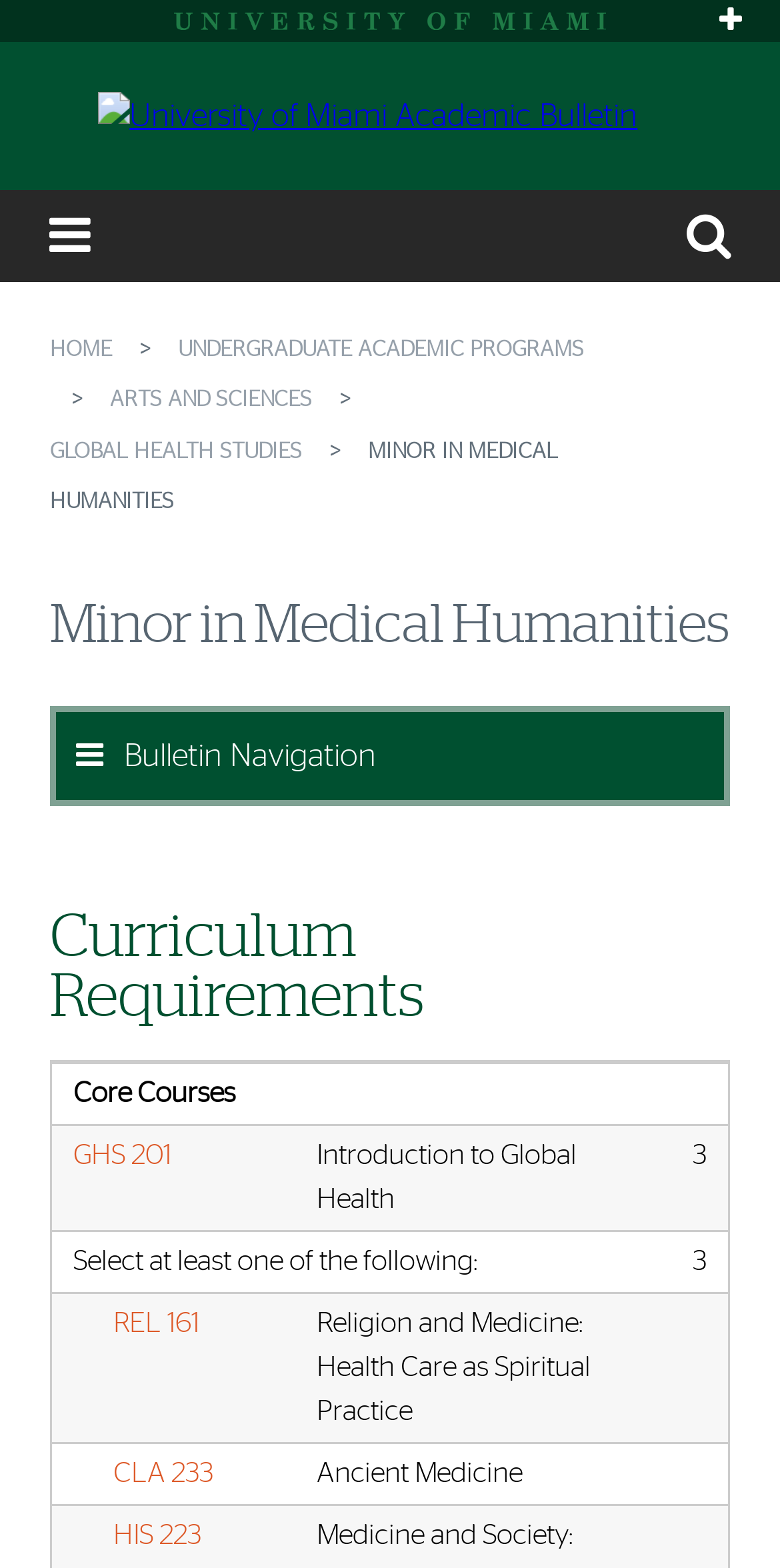Can you specify the bounding box coordinates for the region that should be clicked to fulfill this instruction: "Click REL 161 link".

[0.146, 0.835, 0.256, 0.854]